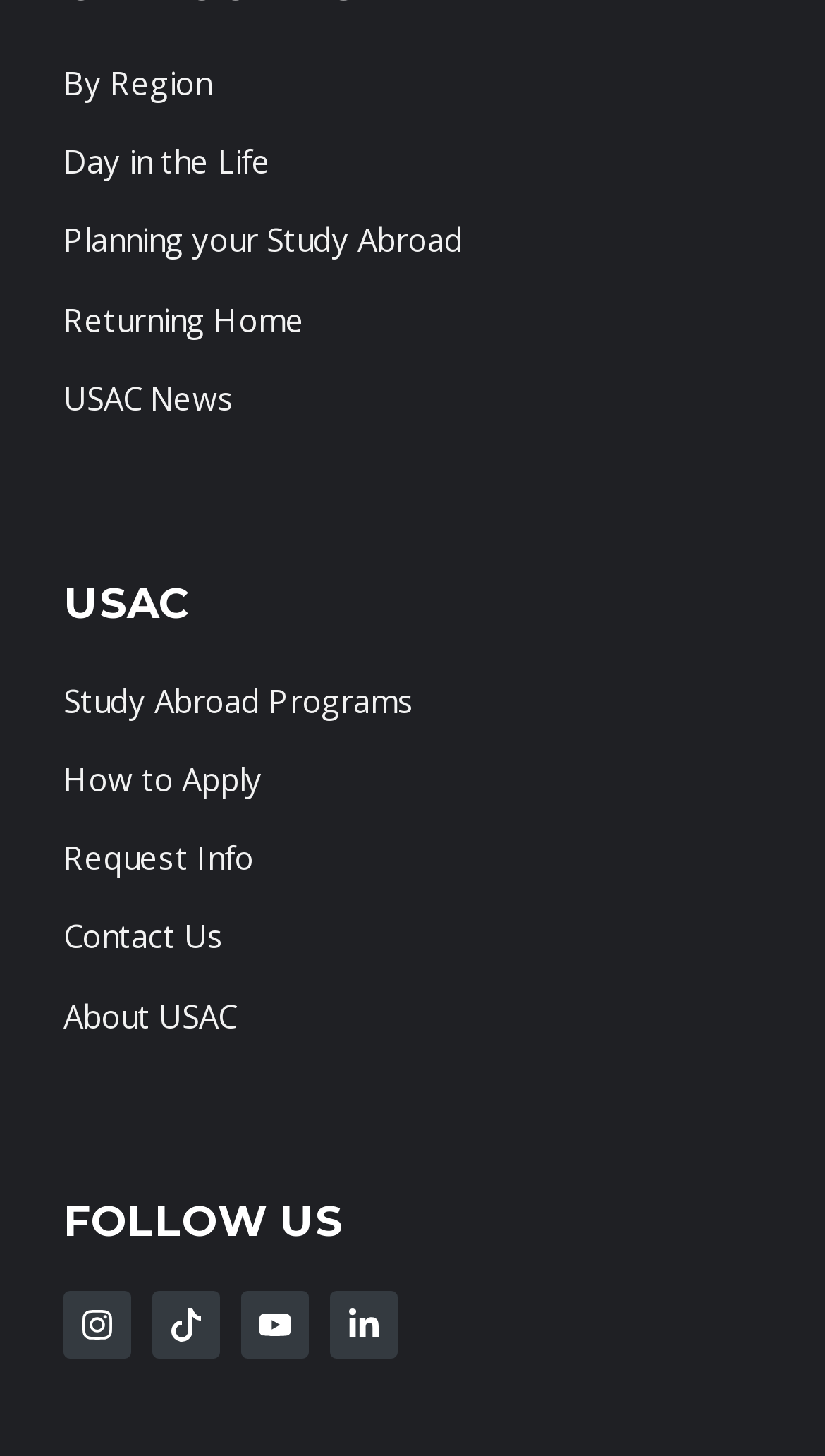Please identify the bounding box coordinates of the element I should click to complete this instruction: 'Contact Us'. The coordinates should be given as four float numbers between 0 and 1, like this: [left, top, right, bottom].

None